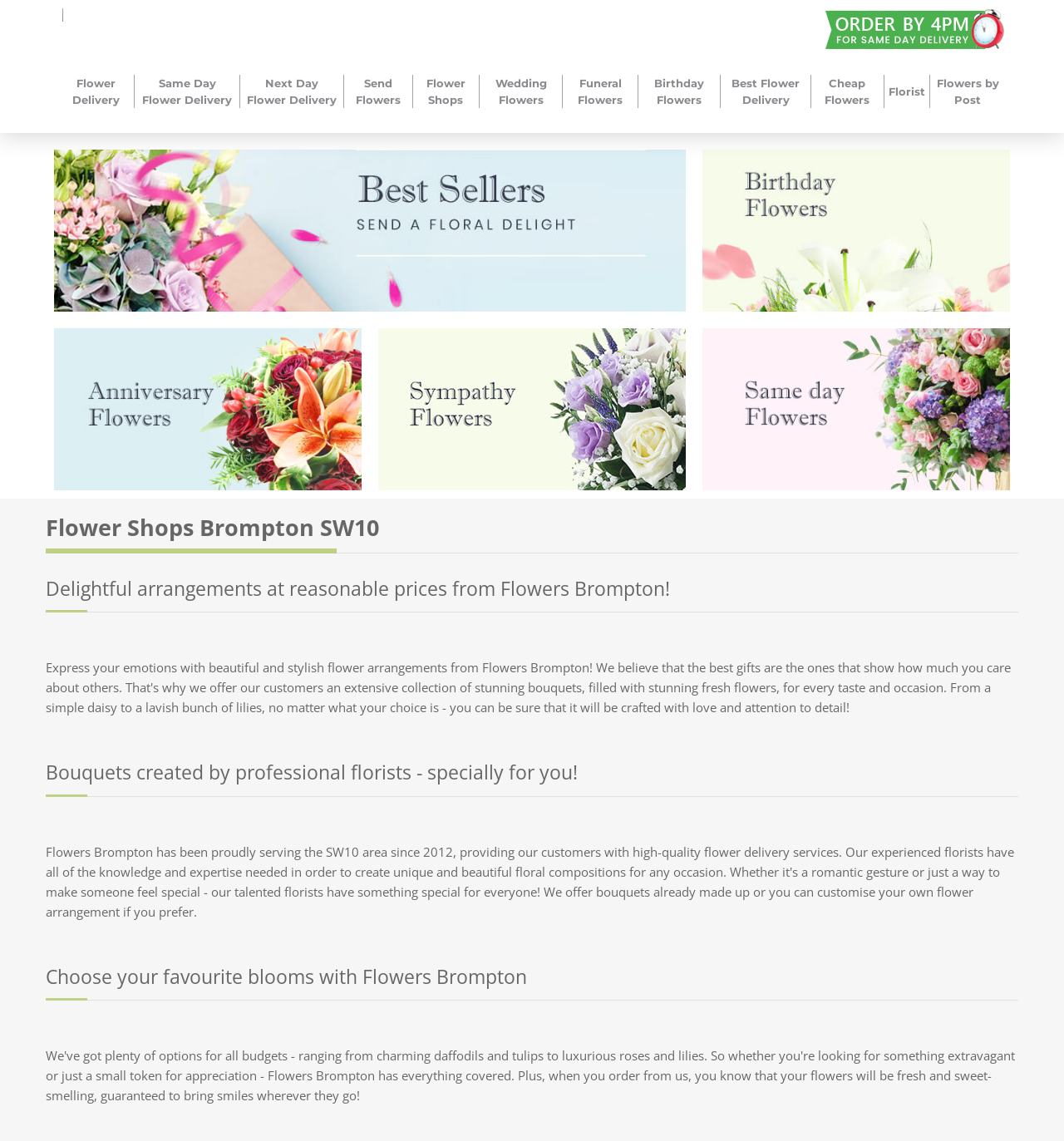Please identify the bounding box coordinates of the element's region that I should click in order to complete the following instruction: "Check 'Same Day Flower Delivery'". The bounding box coordinates consist of four float numbers between 0 and 1, i.e., [left, top, right, bottom].

[0.131, 0.066, 0.221, 0.095]